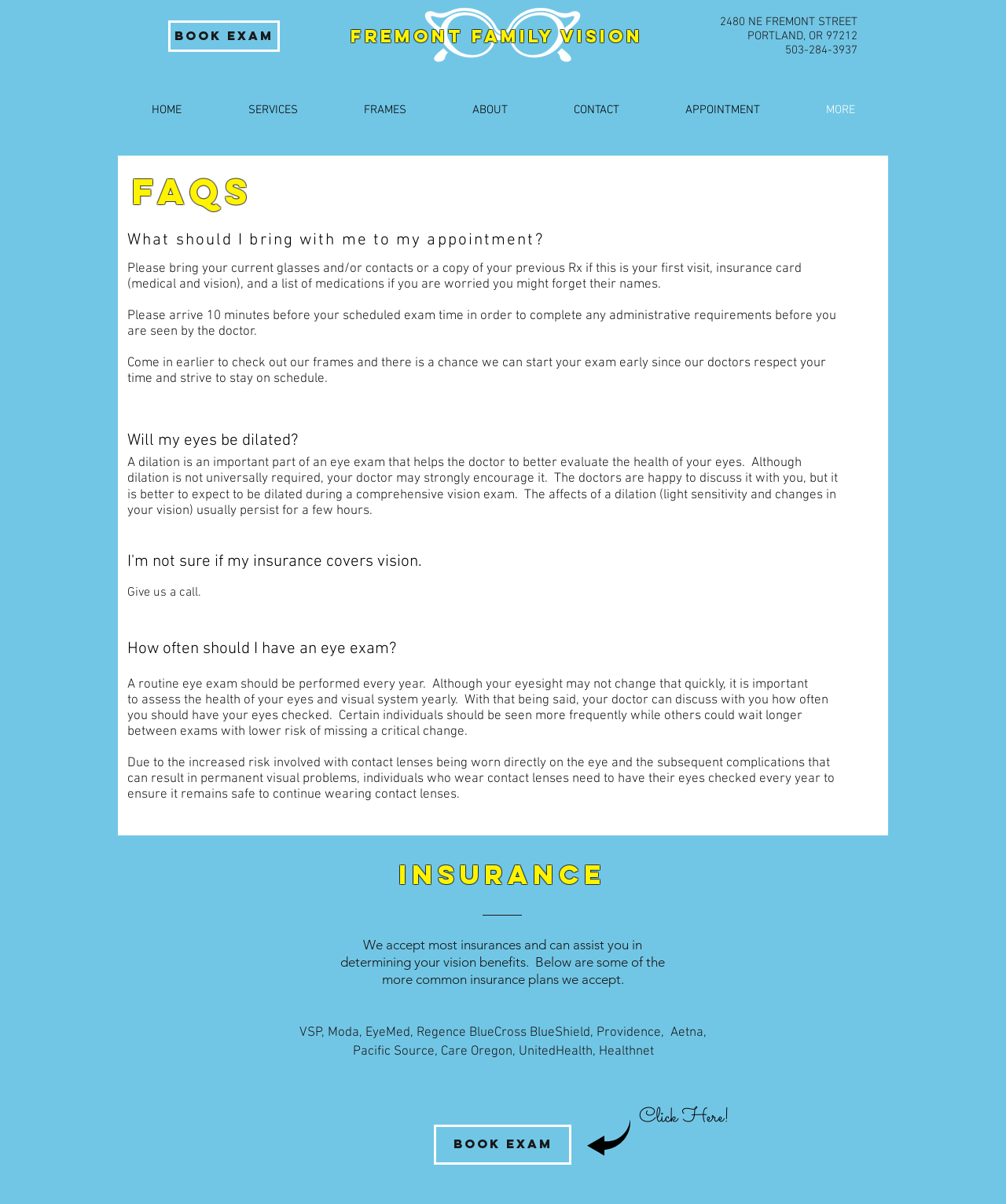Please find the bounding box coordinates of the element that needs to be clicked to perform the following instruction: "Read about Minimalist wedge heels". The bounding box coordinates should be four float numbers between 0 and 1, represented as [left, top, right, bottom].

None